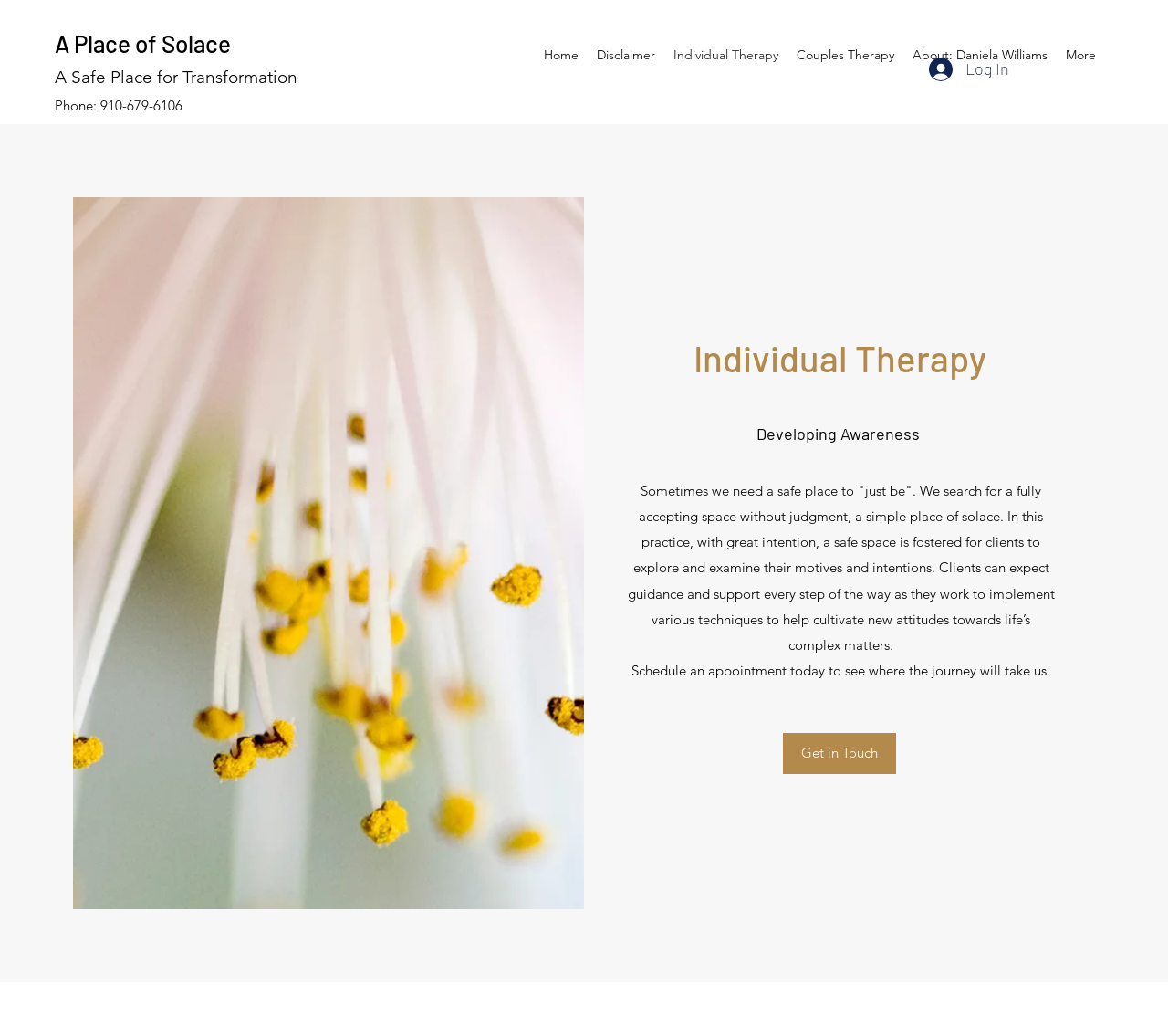Identify the bounding box coordinates of the clickable region necessary to fulfill the following instruction: "Navigate to the 'Home' page". The bounding box coordinates should be four float numbers between 0 and 1, i.e., [left, top, right, bottom].

[0.458, 0.04, 0.503, 0.066]